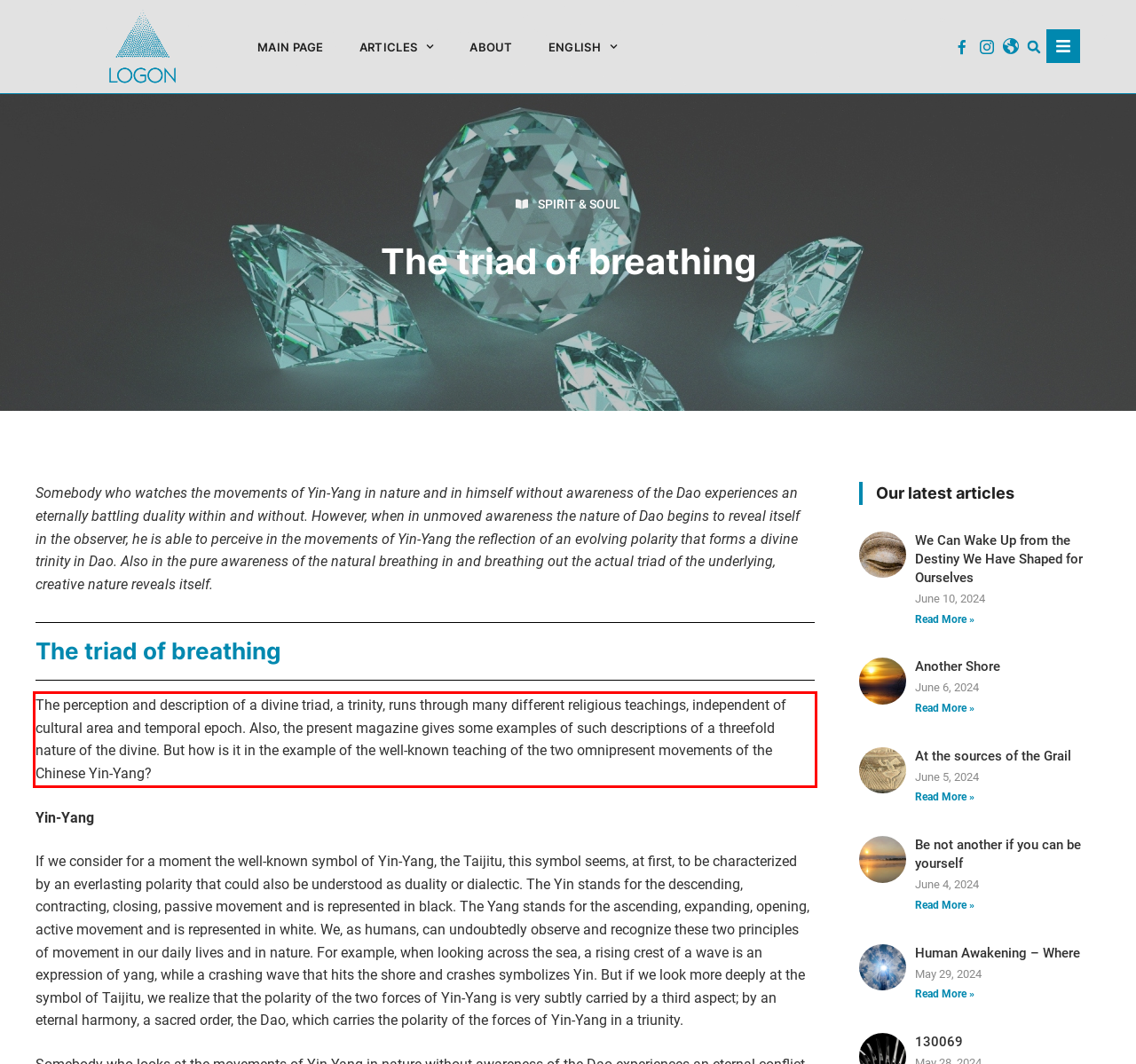You are provided with a screenshot of a webpage featuring a red rectangle bounding box. Extract the text content within this red bounding box using OCR.

The perception and description of a divine triad, a trinity, runs through many different religious teachings, independent of cultural area and temporal epoch. Also, the present magazine gives some examples of such descriptions of a threefold nature of the divine. But how is it in the example of the well-known teaching of the two omnipresent movements of the Chinese Yin-Yang?